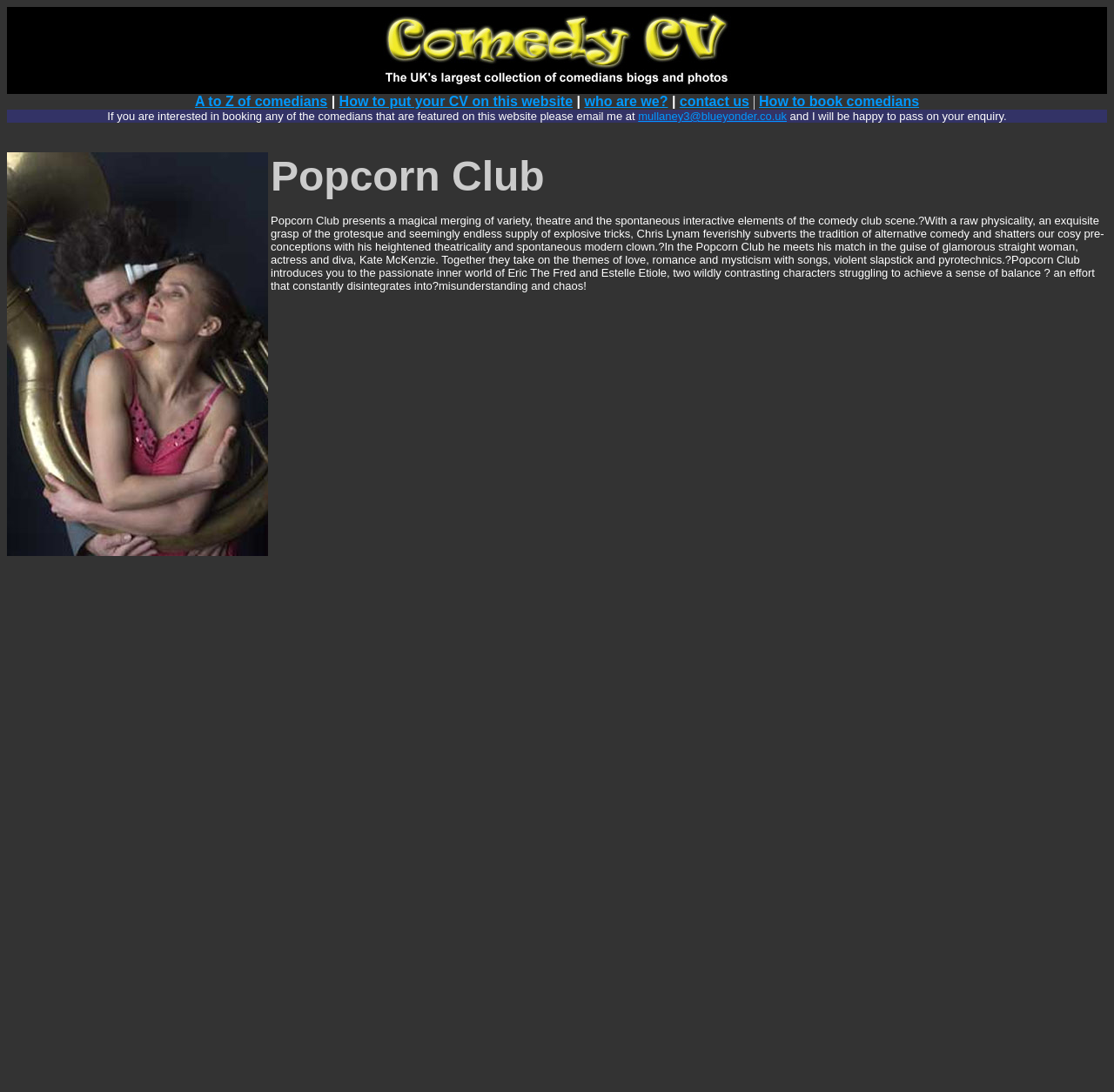Please provide the bounding box coordinates in the format (top-left x, top-left y, bottom-right x, bottom-right y). Remember, all values are floating point numbers between 0 and 1. What is the bounding box coordinate of the region described as: who are we?

[0.525, 0.086, 0.6, 0.1]